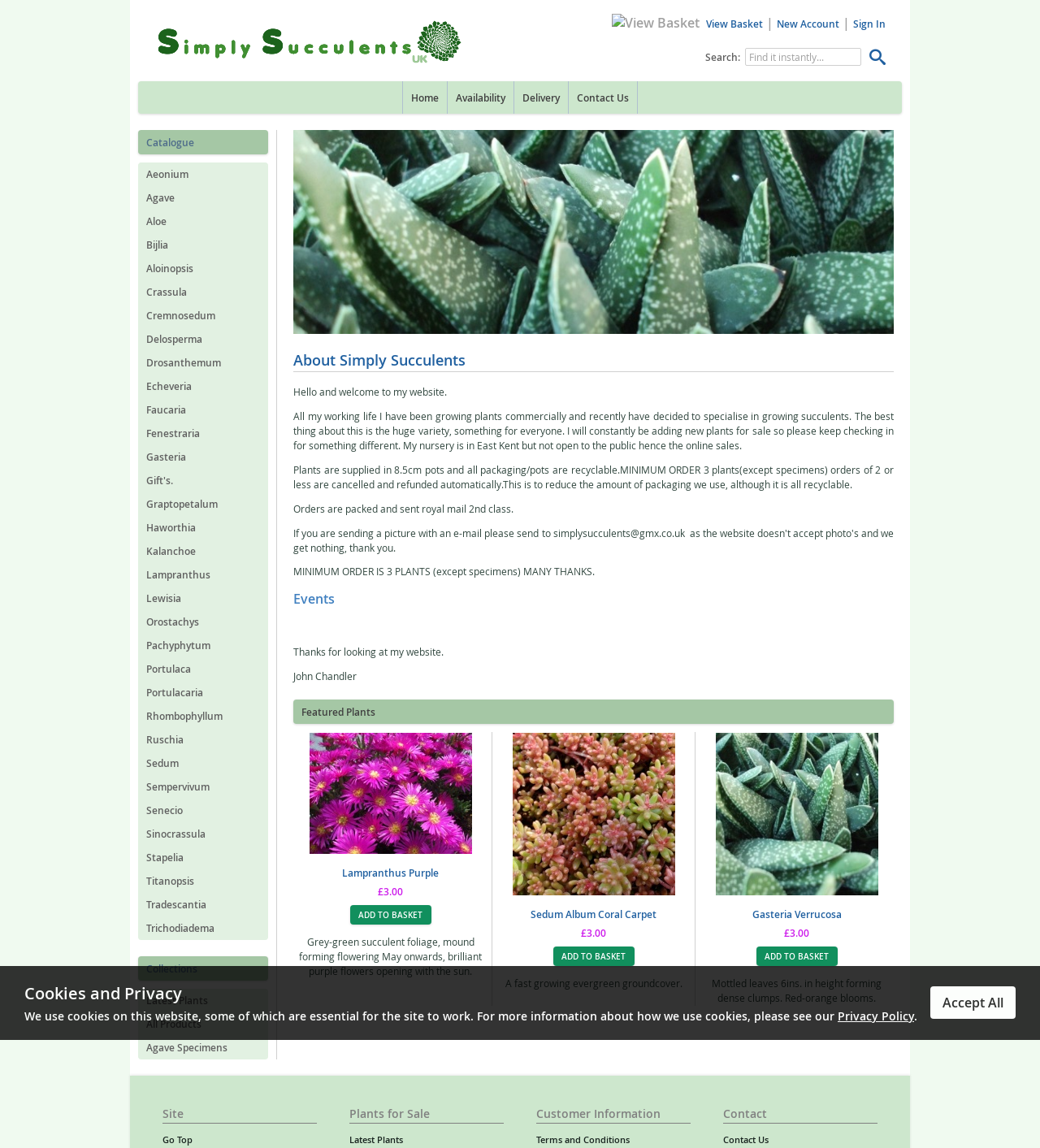Pinpoint the bounding box coordinates of the clickable element needed to complete the instruction: "View the 'Latest Plants' page". The coordinates should be provided as four float numbers between 0 and 1: [left, top, right, bottom].

[0.133, 0.861, 0.258, 0.882]